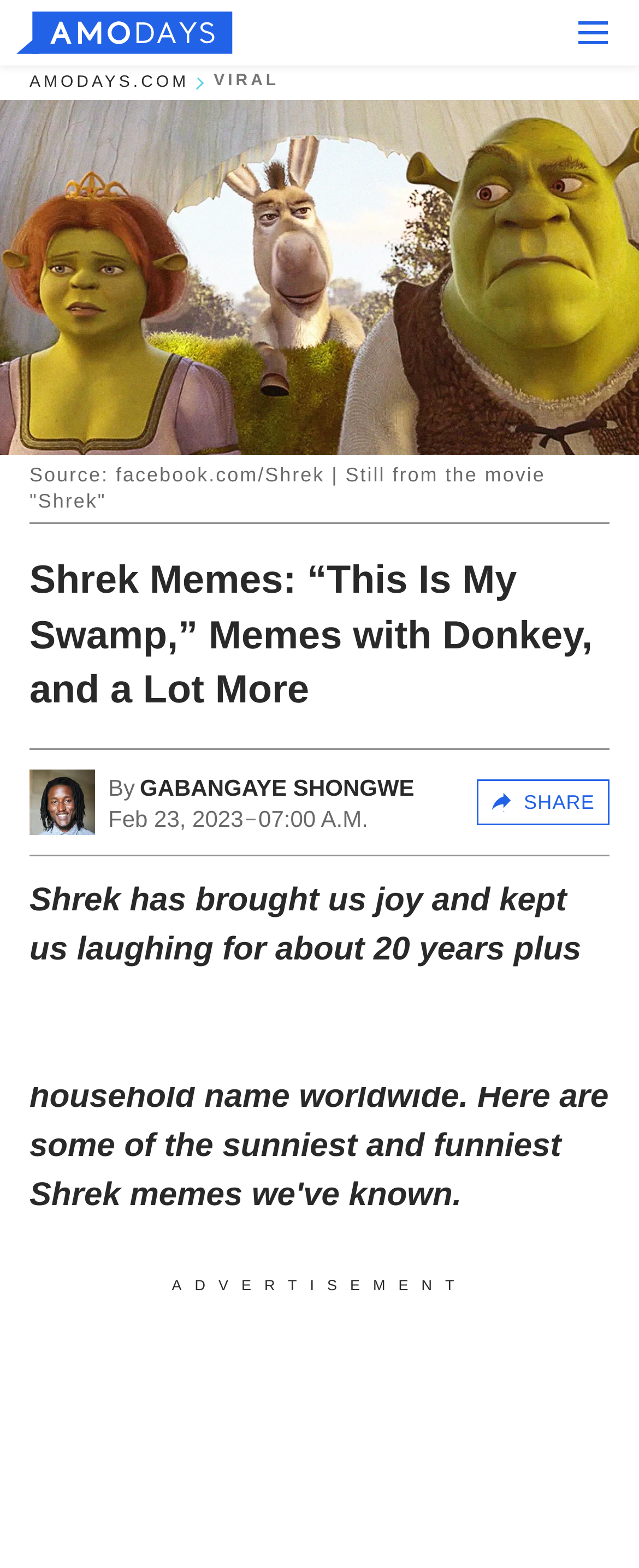Determine the bounding box coordinates of the clickable element to achieve the following action: 'Click the logo'. Provide the coordinates as four float values between 0 and 1, formatted as [left, top, right, bottom].

[0.025, 0.007, 0.363, 0.034]